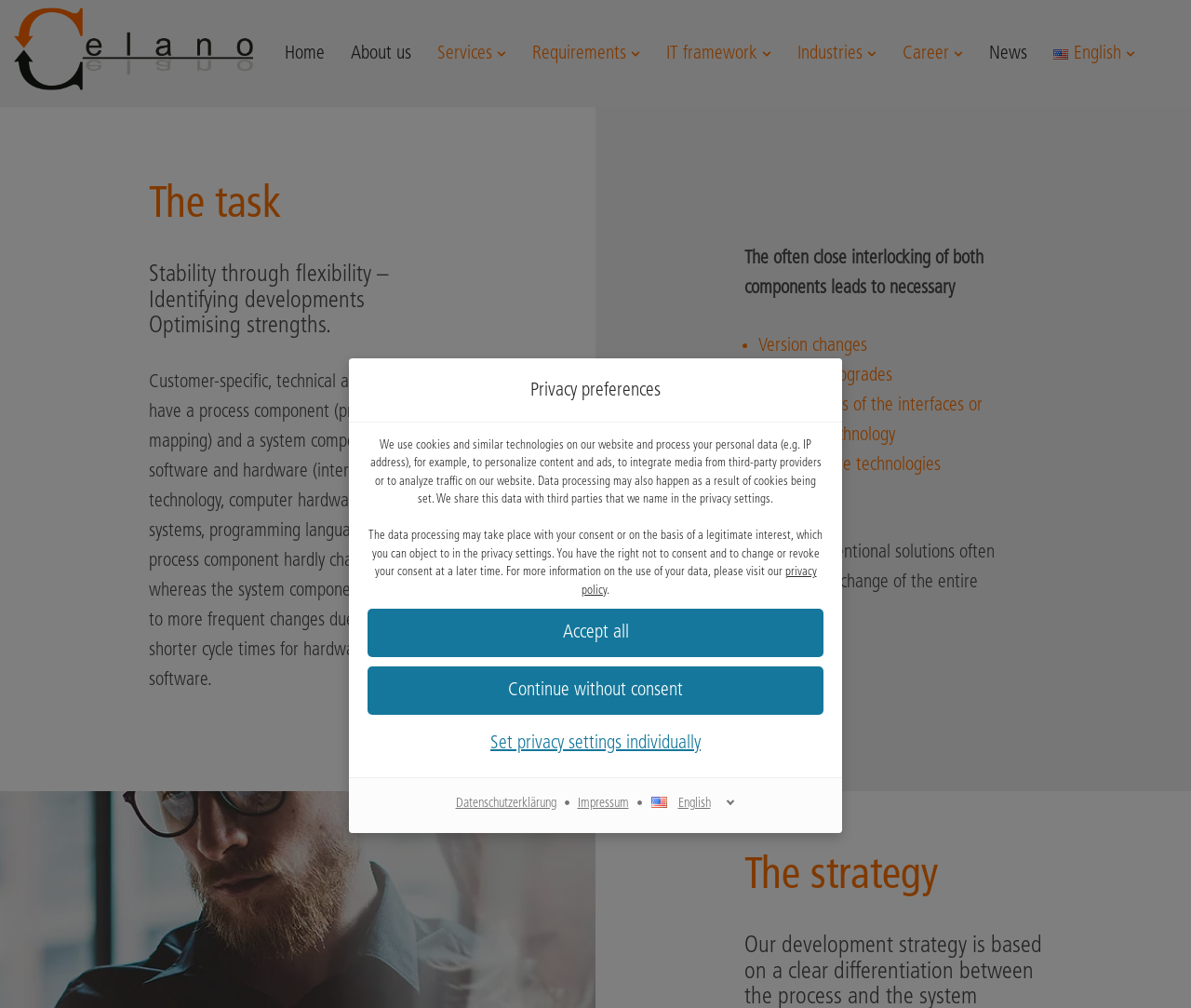Identify the bounding box coordinates for the region of the element that should be clicked to carry out the instruction: "set privacy settings individually". The bounding box coordinates should be four float numbers between 0 and 1, i.e., [left, top, right, bottom].

[0.309, 0.719, 0.691, 0.757]